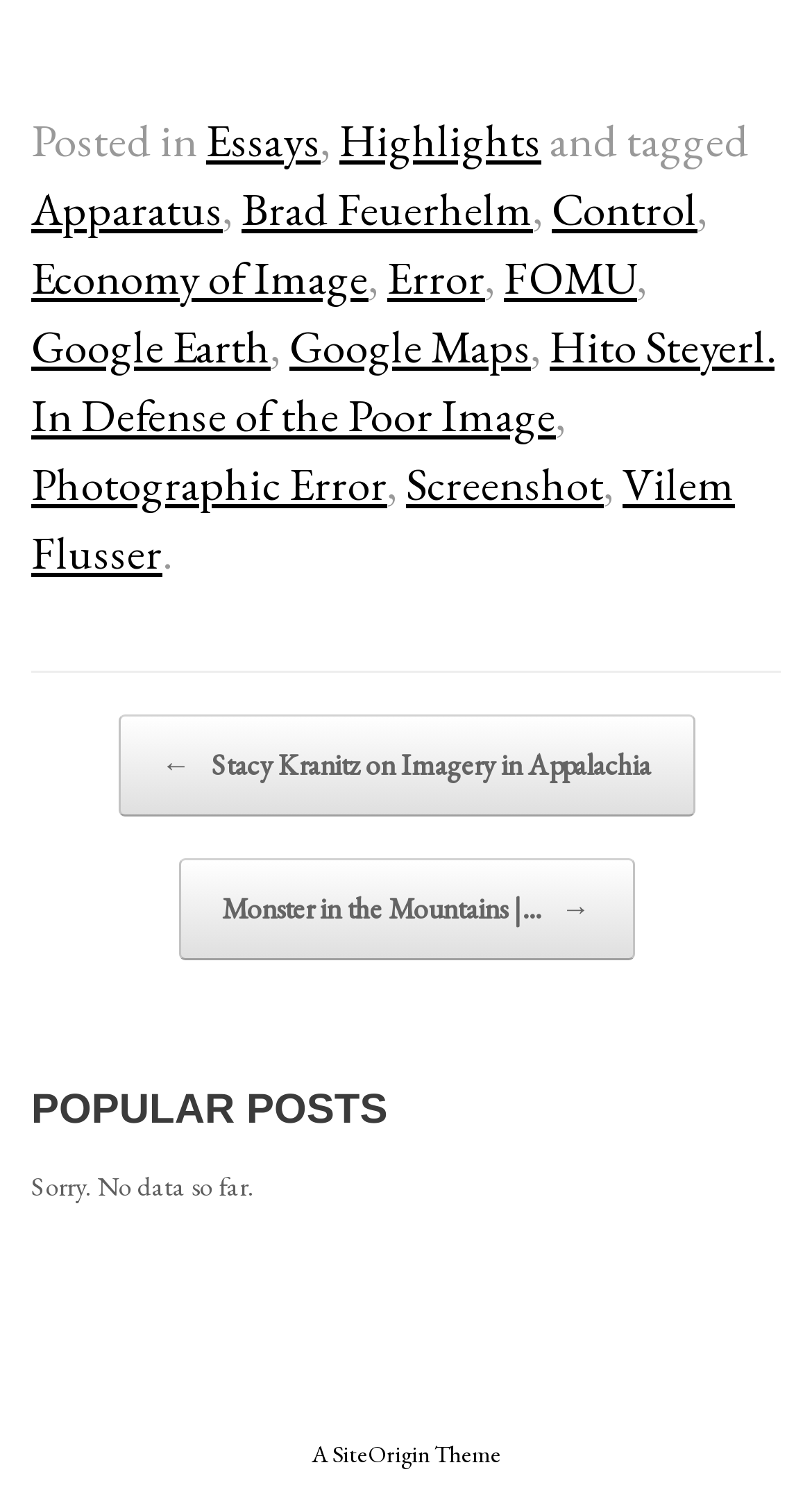What is the text below the 'POPULAR POSTS' section?
Based on the image, provide your answer in one word or phrase.

Sorry. No data so far.